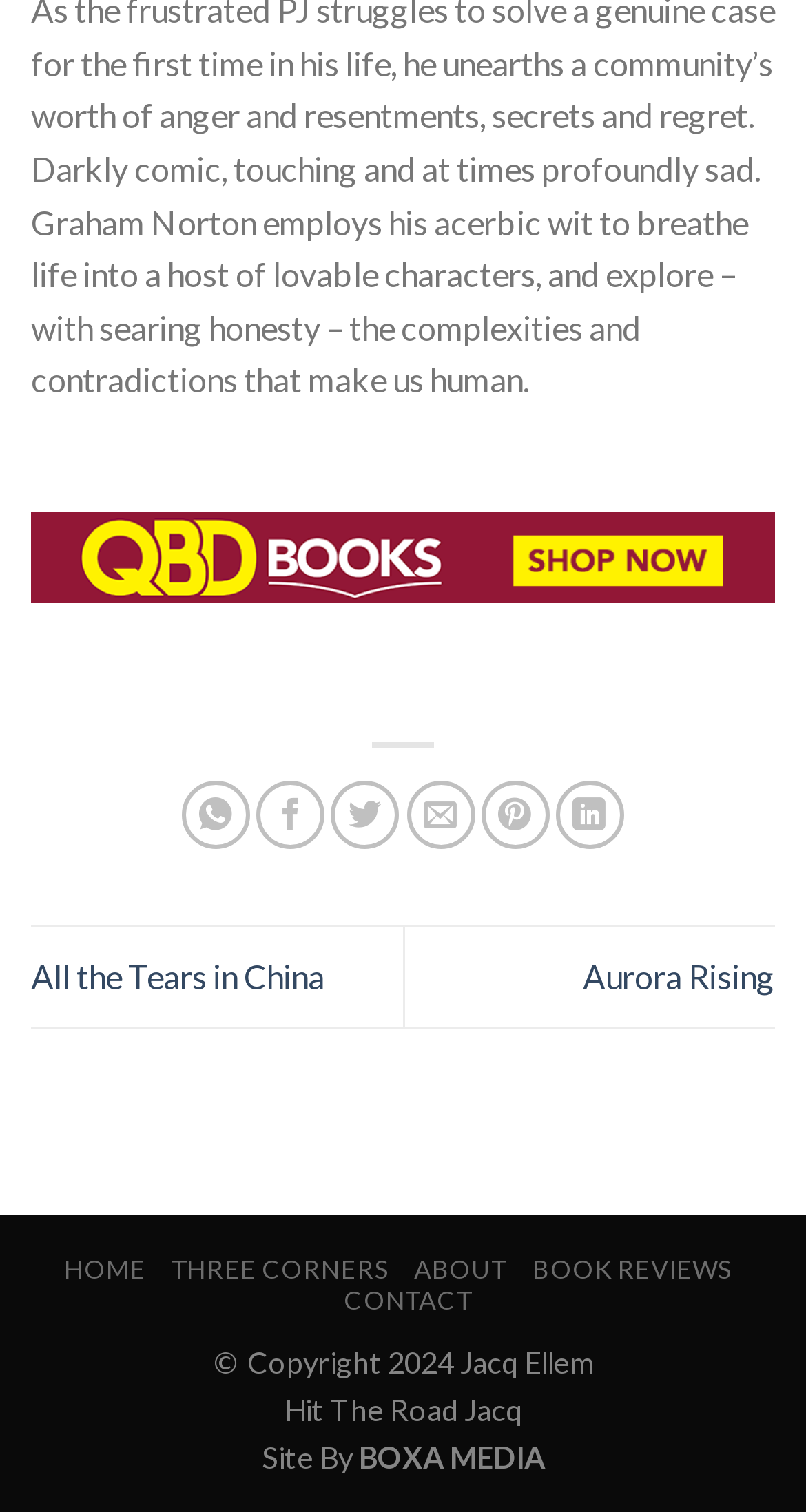Determine the bounding box coordinates of the clickable element necessary to fulfill the instruction: "Visit the BOXA MEDIA website". Provide the coordinates as four float numbers within the 0 to 1 range, i.e., [left, top, right, bottom].

[0.445, 0.952, 0.676, 0.975]